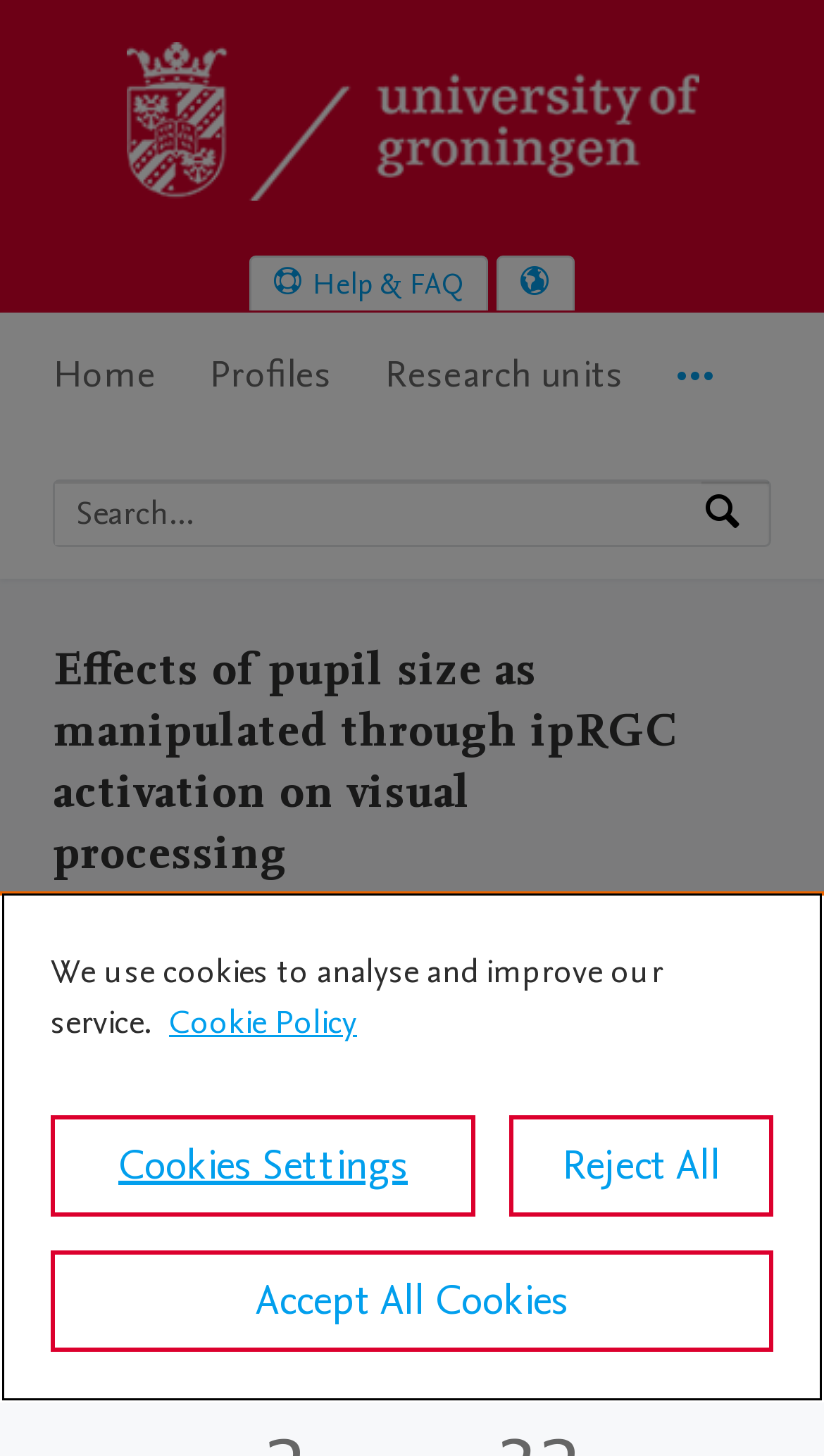Who is the corresponding author for this work?
From the image, respond with a single word or phrase.

Wouter Kruijne